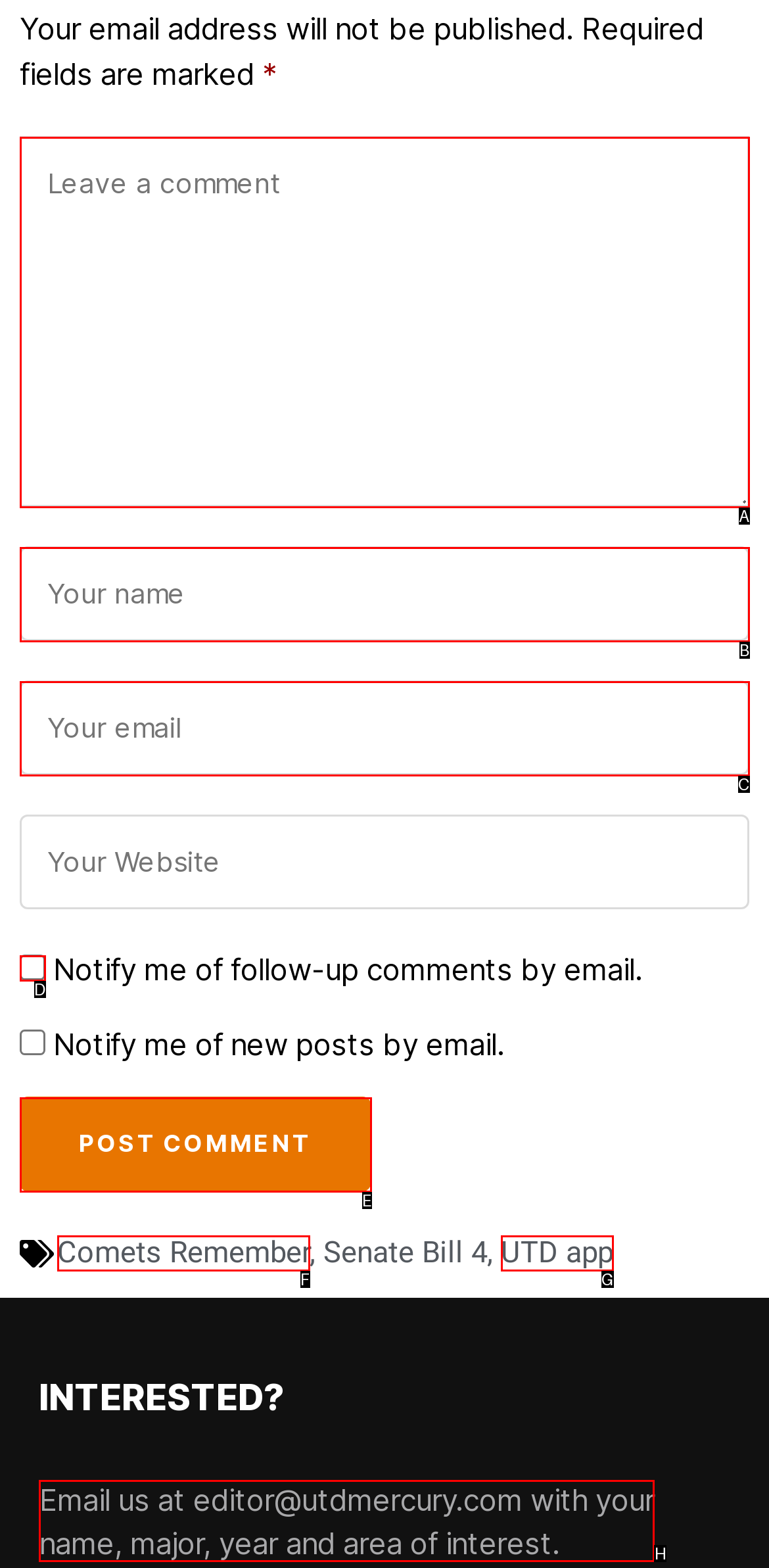Identify which lettered option completes the task: Email the editor. Provide the letter of the correct choice.

H